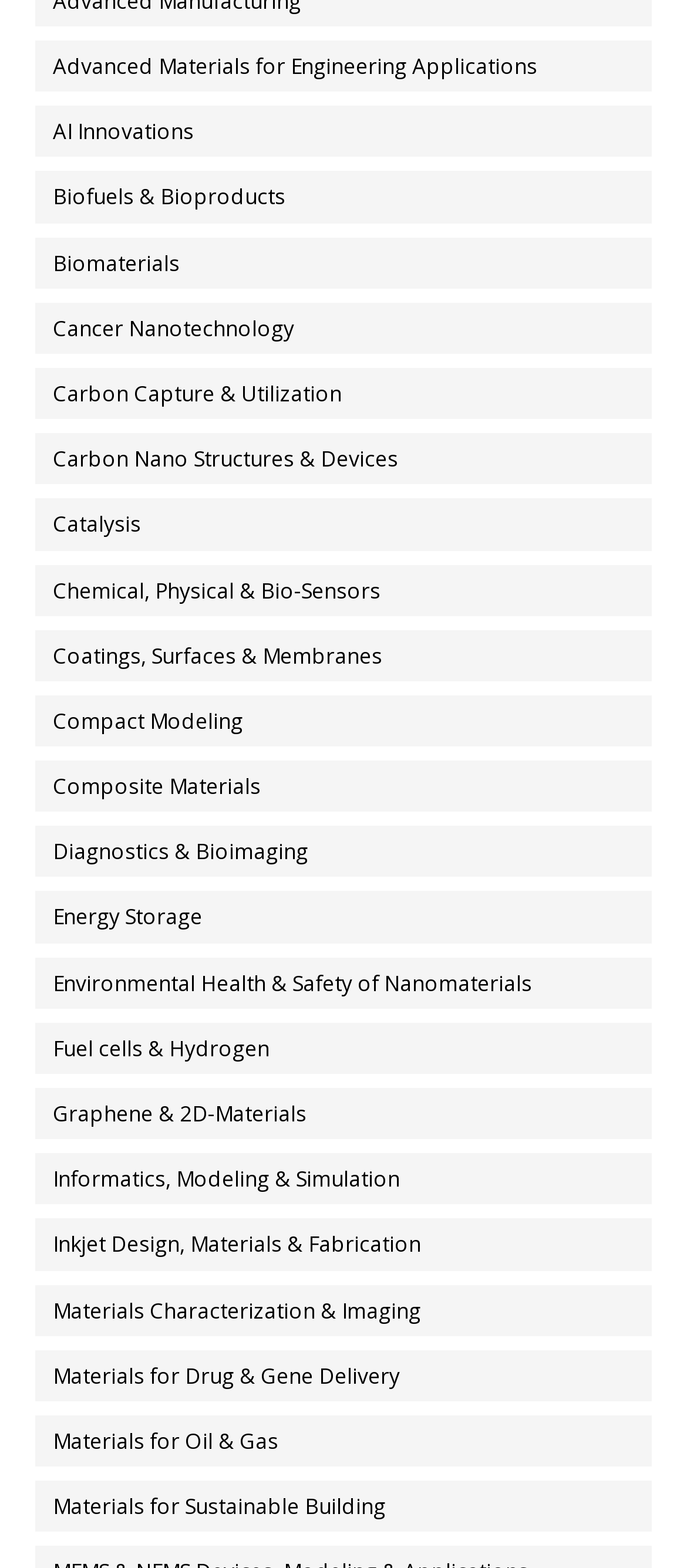Based on what you see in the screenshot, provide a thorough answer to this question: What is the research area located at the top of the webpage?

Based on the bounding box coordinates, I can see that the link 'Advanced Materials for Engineering Applications' has the smallest y1 value, which means it is located at the top of the webpage.